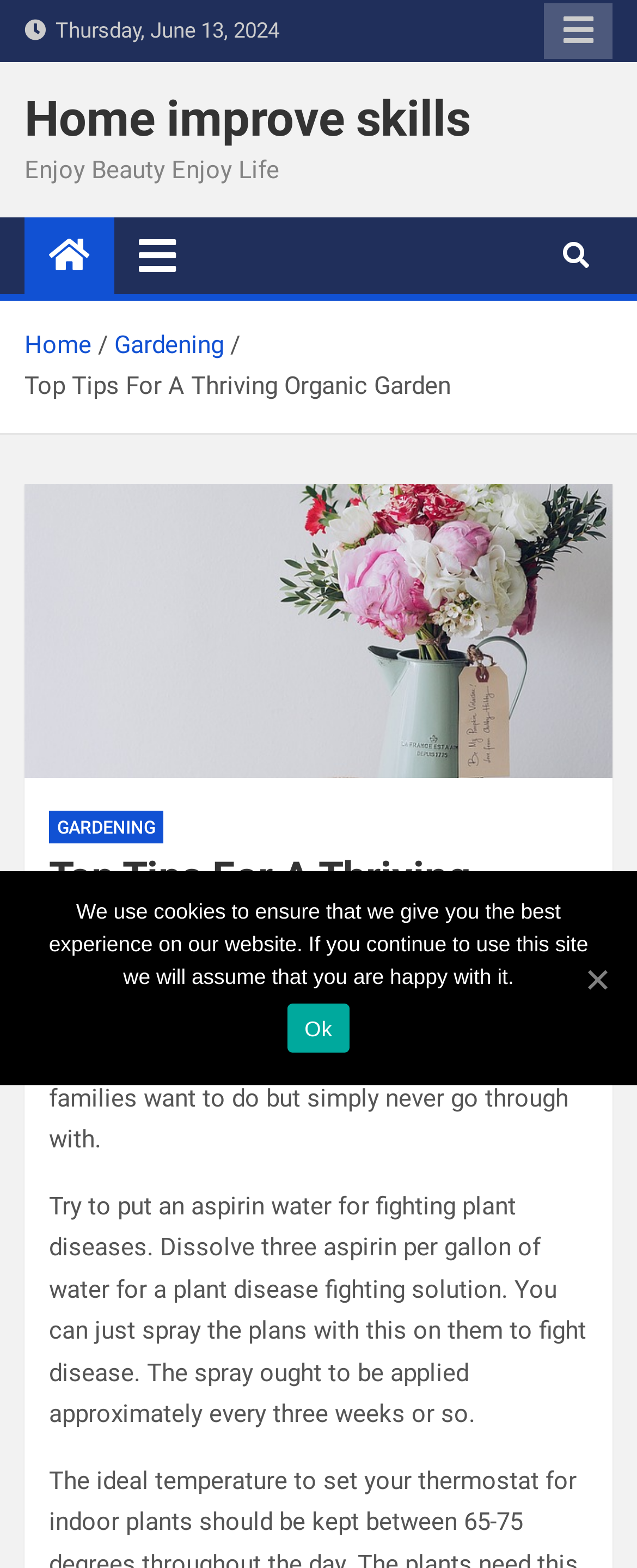What is the purpose of the aspirin water solution?
Please answer the question as detailed as possible based on the image.

According to the text on the webpage, the aspirin water solution is used to fight plant diseases. The solution is made by dissolving three aspirin per gallon of water, and it should be sprayed on the plants every three weeks or so.